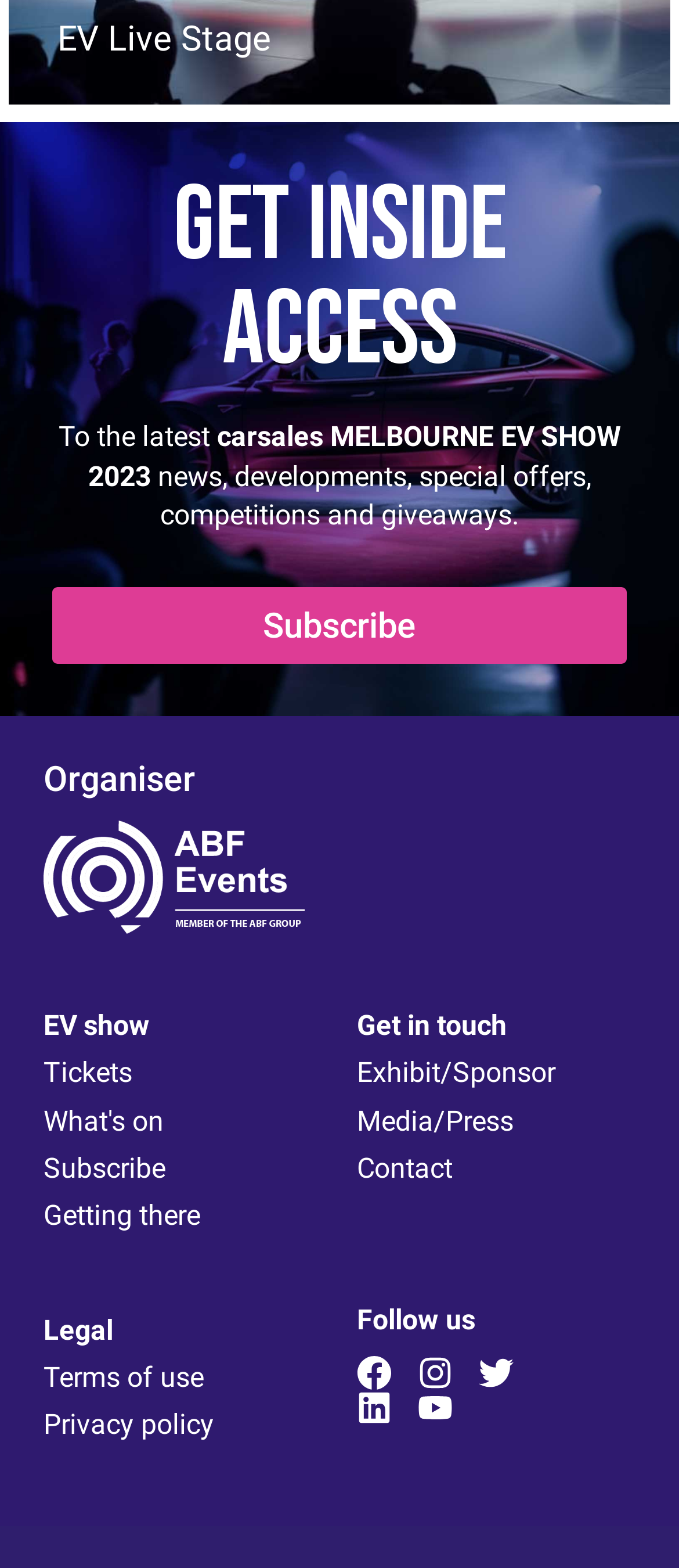Using the information in the image, give a detailed answer to the following question: What is the name of the organizer of the event?

The name of the organizer of the event can be found in the heading element below the 'Organiser' heading, which reads 'carsales MELBOURNE EV SHOW 2023'.